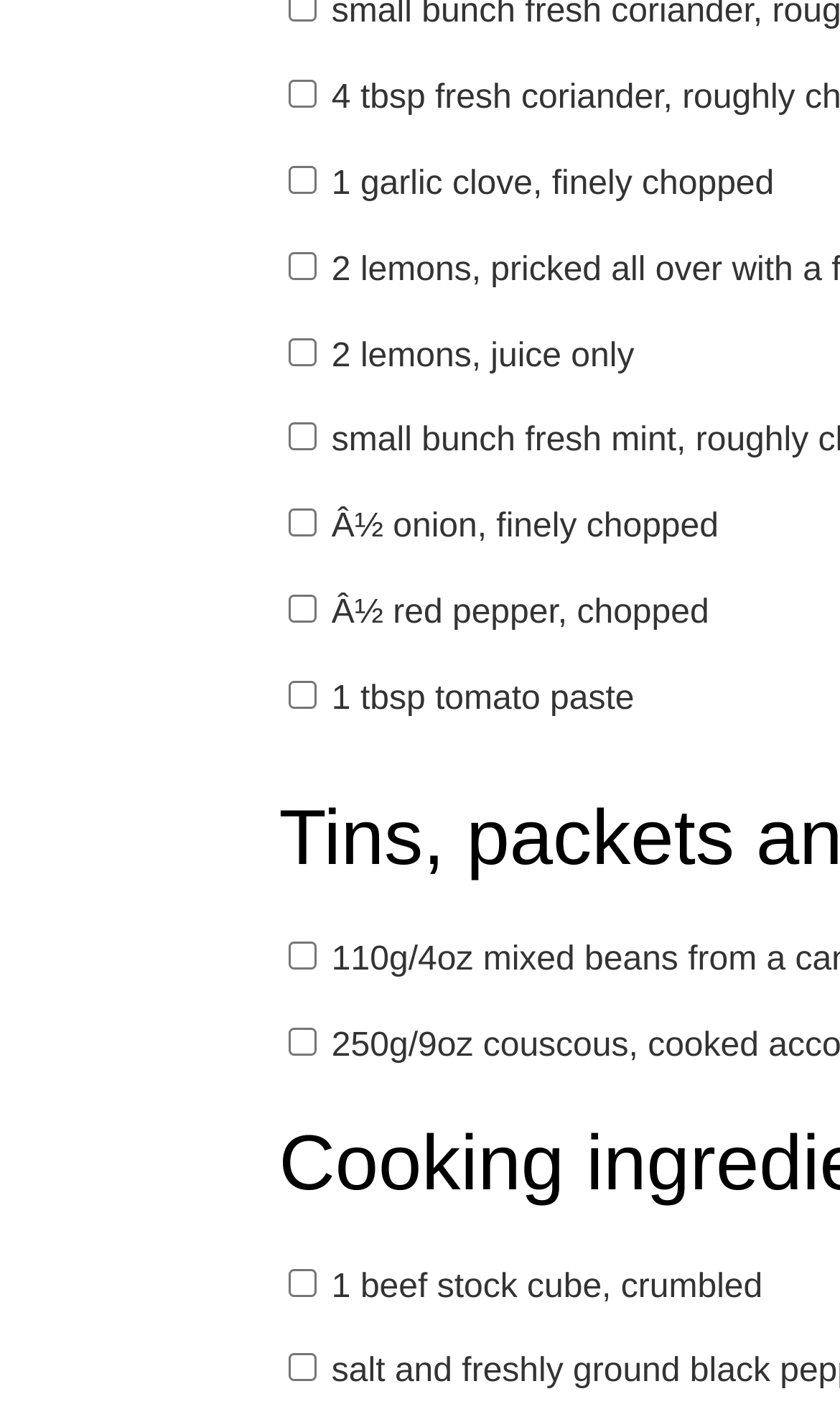Find the bounding box coordinates of the element to click in order to complete this instruction: "Choose couscous". The bounding box coordinates must be four float numbers between 0 and 1, denoted as [left, top, right, bottom].

[0.342, 0.723, 0.376, 0.743]